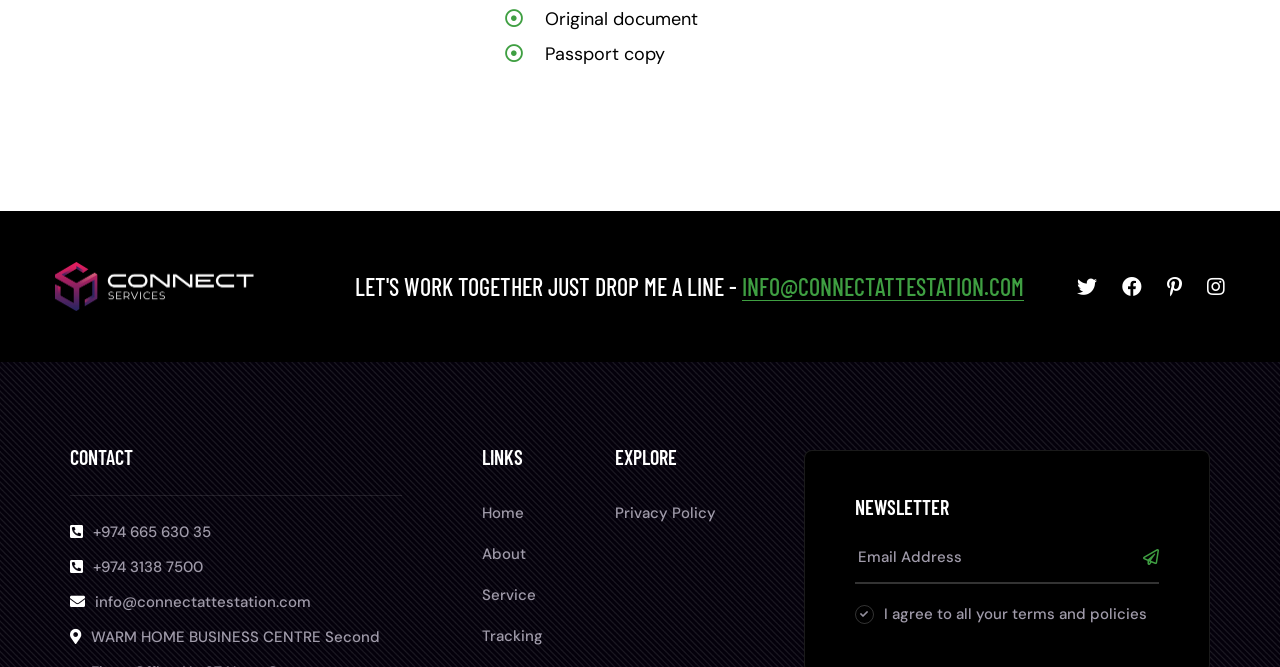Identify the bounding box coordinates of the region that should be clicked to execute the following instruction: "Go to the about page".

[0.377, 0.805, 0.411, 0.856]